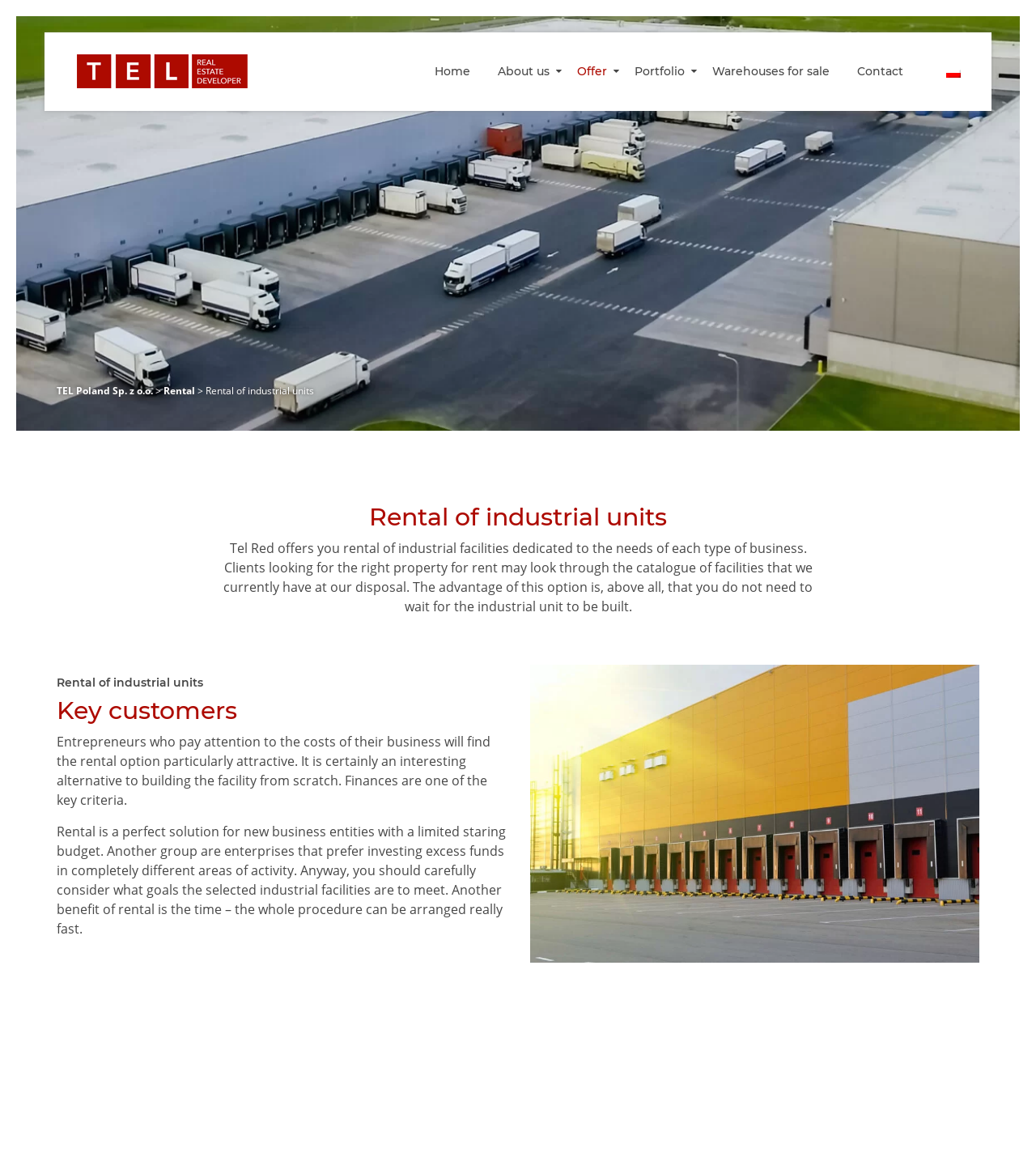Predict the bounding box coordinates of the area that should be clicked to accomplish the following instruction: "View available offers". The bounding box coordinates should consist of four float numbers between 0 and 1, i.e., [left, top, right, bottom].

[0.545, 0.047, 0.598, 0.075]